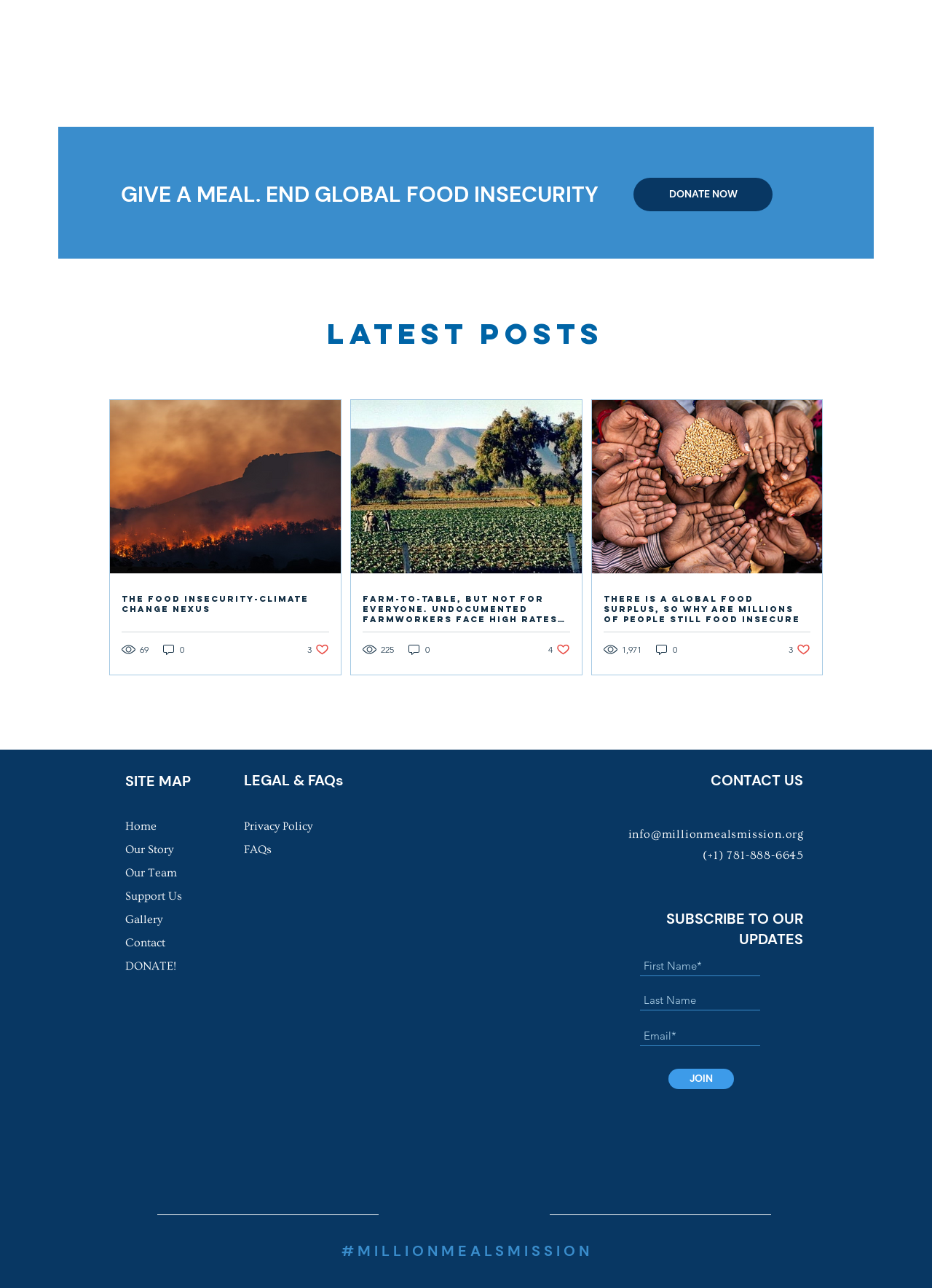Identify the bounding box coordinates of the clickable region required to complete the instruction: "Read the 'The Food Insecurity-Climate Change Nexus' post". The coordinates should be given as four float numbers within the range of 0 and 1, i.e., [left, top, right, bottom].

[0.117, 0.31, 0.366, 0.524]